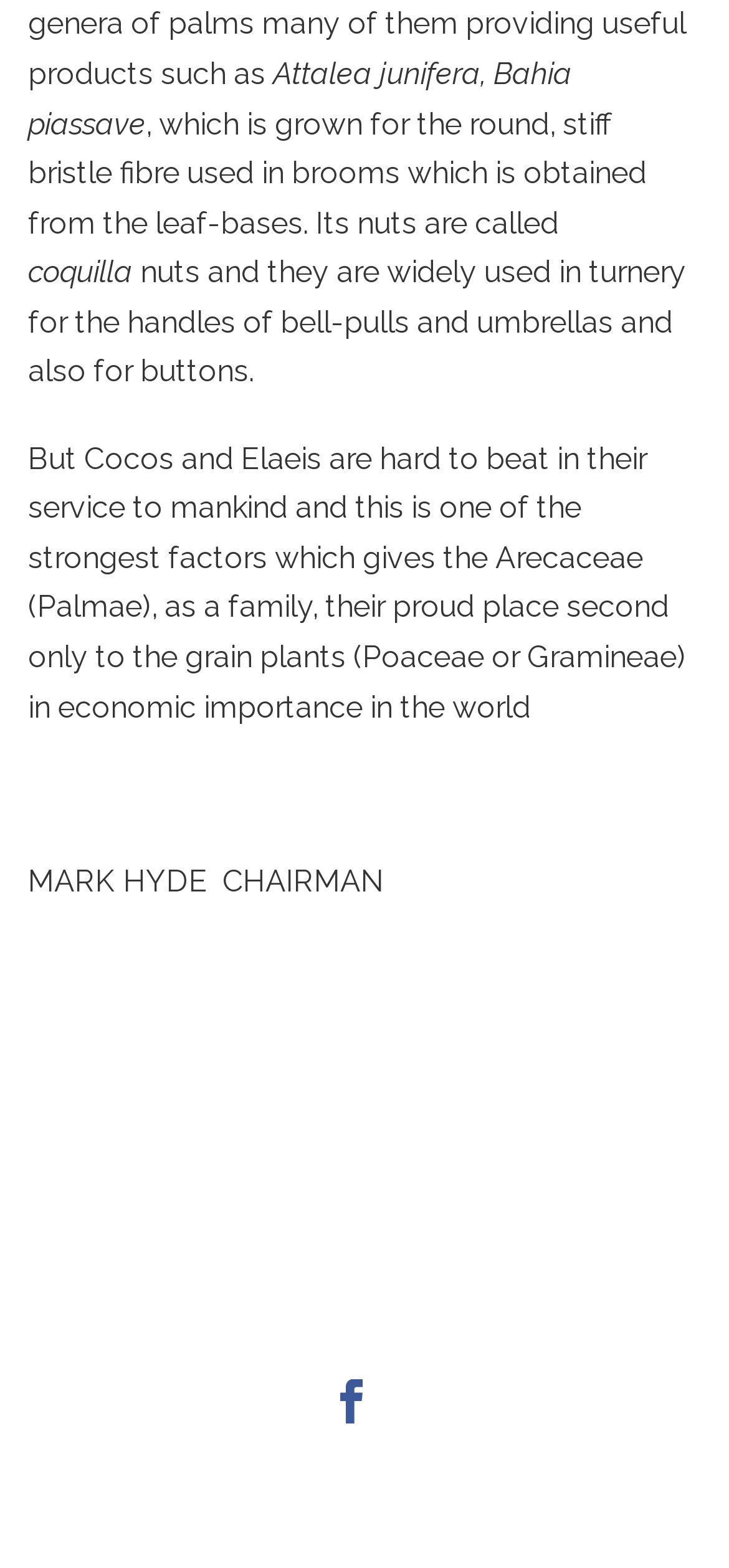Please examine the image and answer the question with a detailed explanation:
What is Attalea junifera used for?

According to the text, Attalea junifera is grown for the round, stiff bristle fibre used in brooms, which is obtained from the leaf-bases.